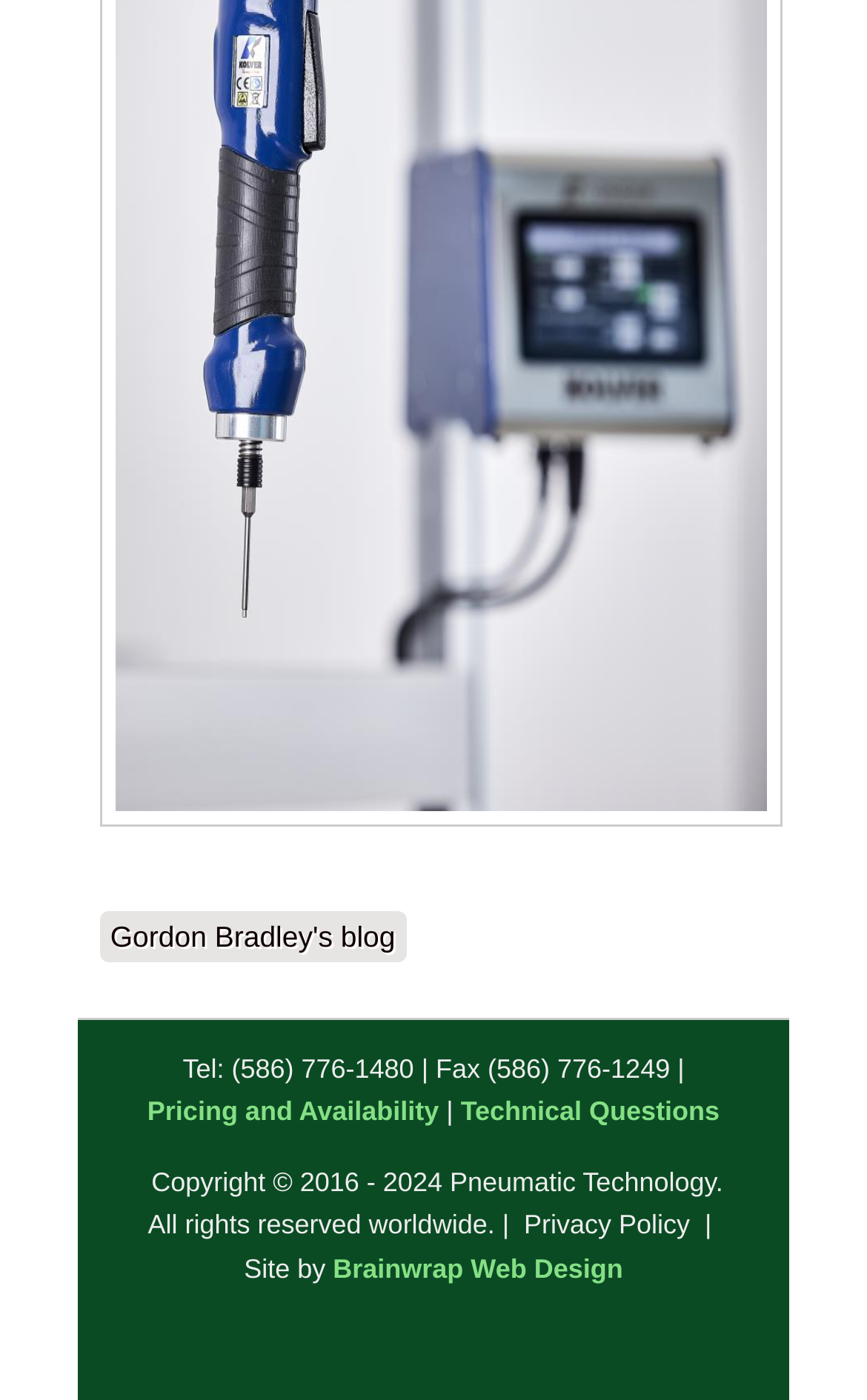What is the fax number of Pneumatic Technology?
Please craft a detailed and exhaustive response to the question.

I found the fax number by looking at the static text element that contains the contact information, which is 'Tel: (586) 776-1480 | Fax (586) 776-1249 |'. The fax number is the second part of this text.